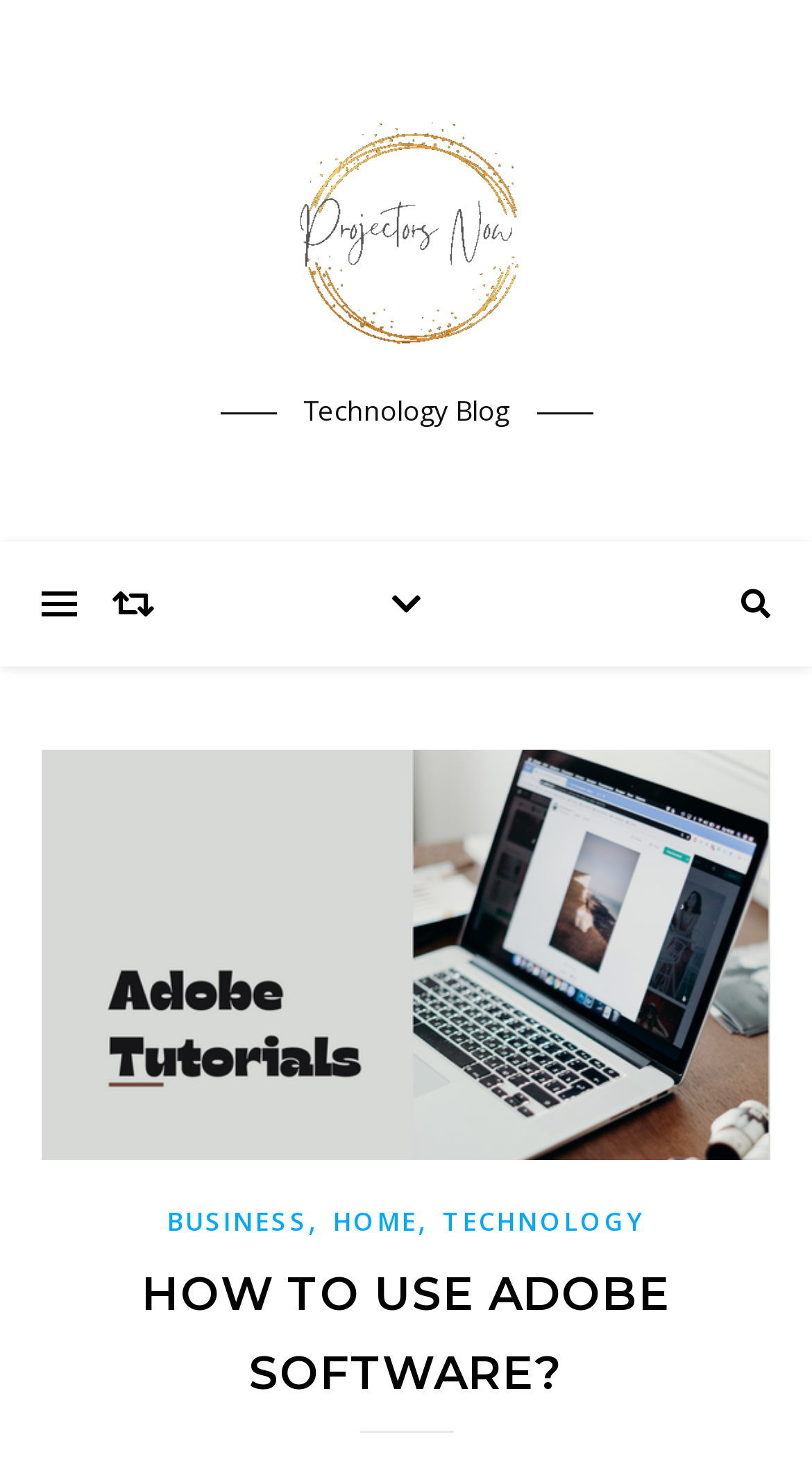Using the format (top-left x, top-left y, bottom-right x, bottom-right y), and given the element description, identify the bounding box coordinates within the screenshot: Business

[0.206, 0.822, 0.379, 0.846]